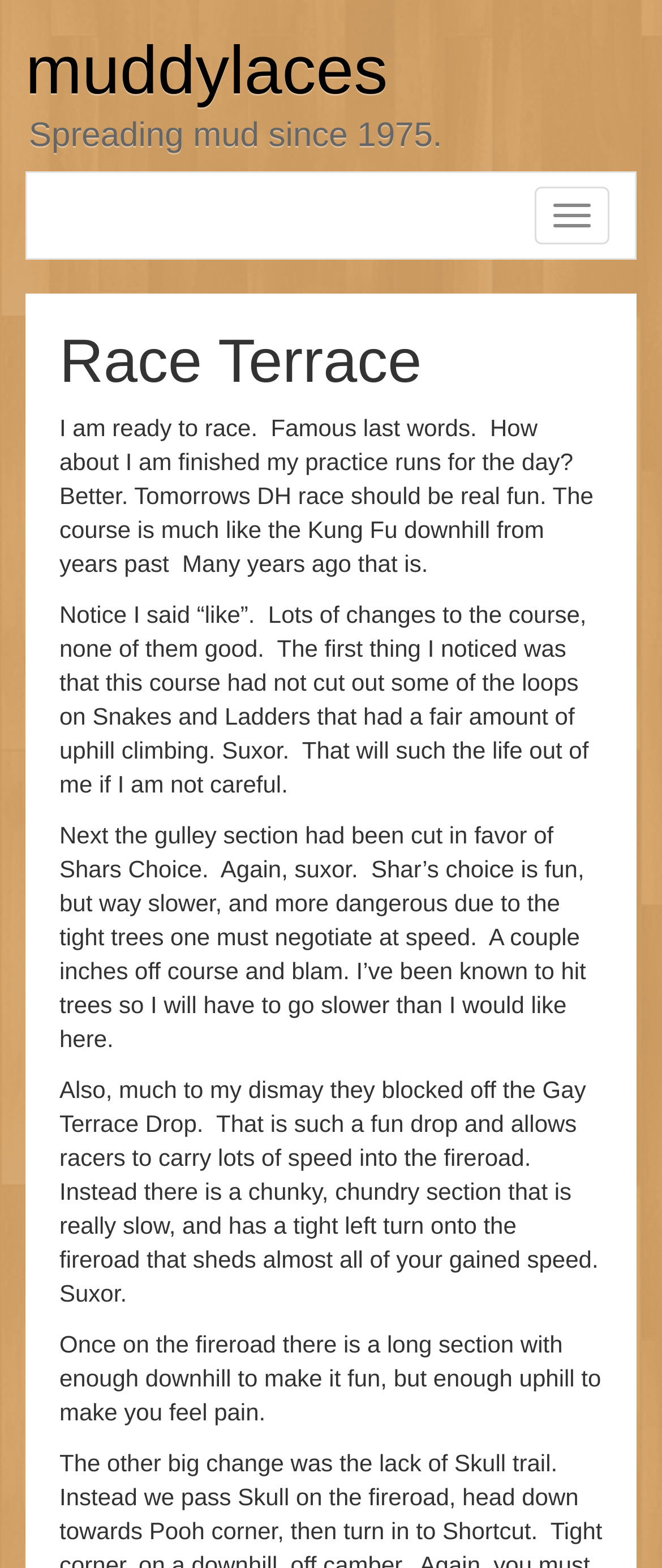Please provide a comprehensive response to the question below by analyzing the image: 
What is the name of the section that was blocked off?

The text mentions that the Gay Terrace Drop was blocked off, which is a section of the course that the author enjoyed and will miss.